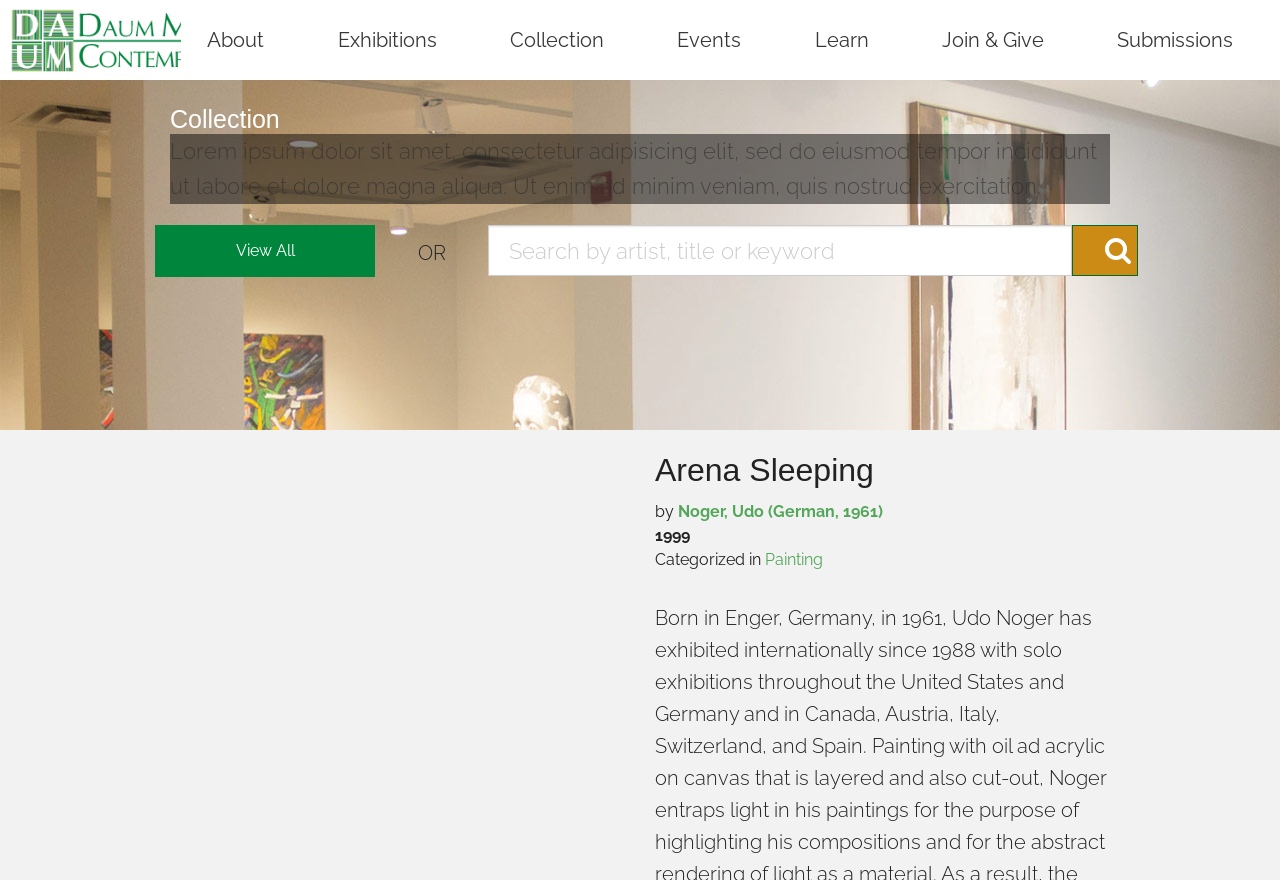What is the year of the artwork 'Arena Sleeping'?
Please analyze the image and answer the question with as much detail as possible.

I found the answer by navigating to the sub-element of 'HeaderAsNonLandmark' which has the text 'Arena Sleeping' and then looking at the sibling elements. I found a 'StaticText' element with the text '1999'. This suggests that the year of the artwork 'Arena Sleeping' is 1999.